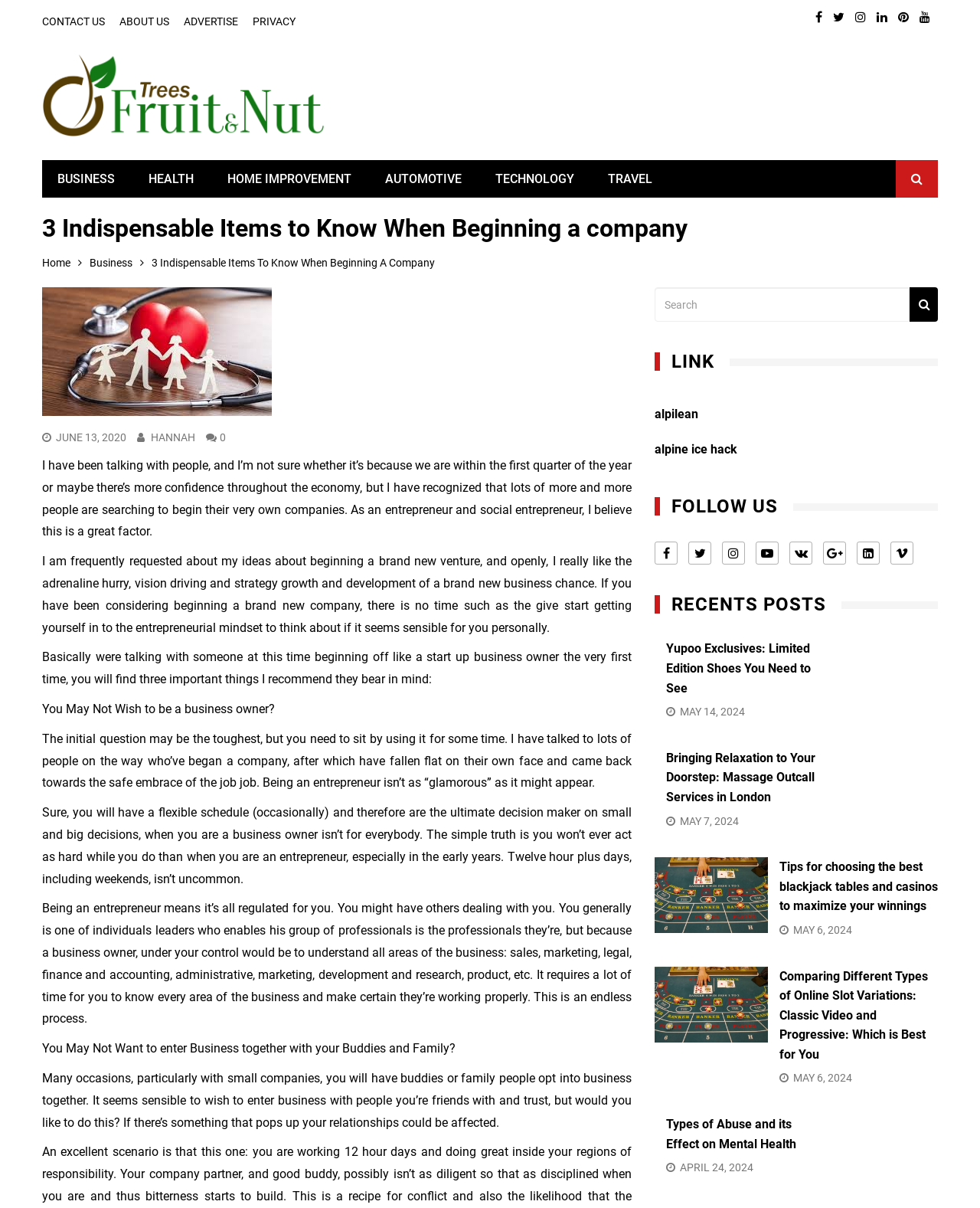Identify the bounding box coordinates of the element that should be clicked to fulfill this task: "Read the article '3 Indispensable Items to Know When Beginning a company'". The coordinates should be provided as four float numbers between 0 and 1, i.e., [left, top, right, bottom].

[0.043, 0.176, 0.957, 0.203]